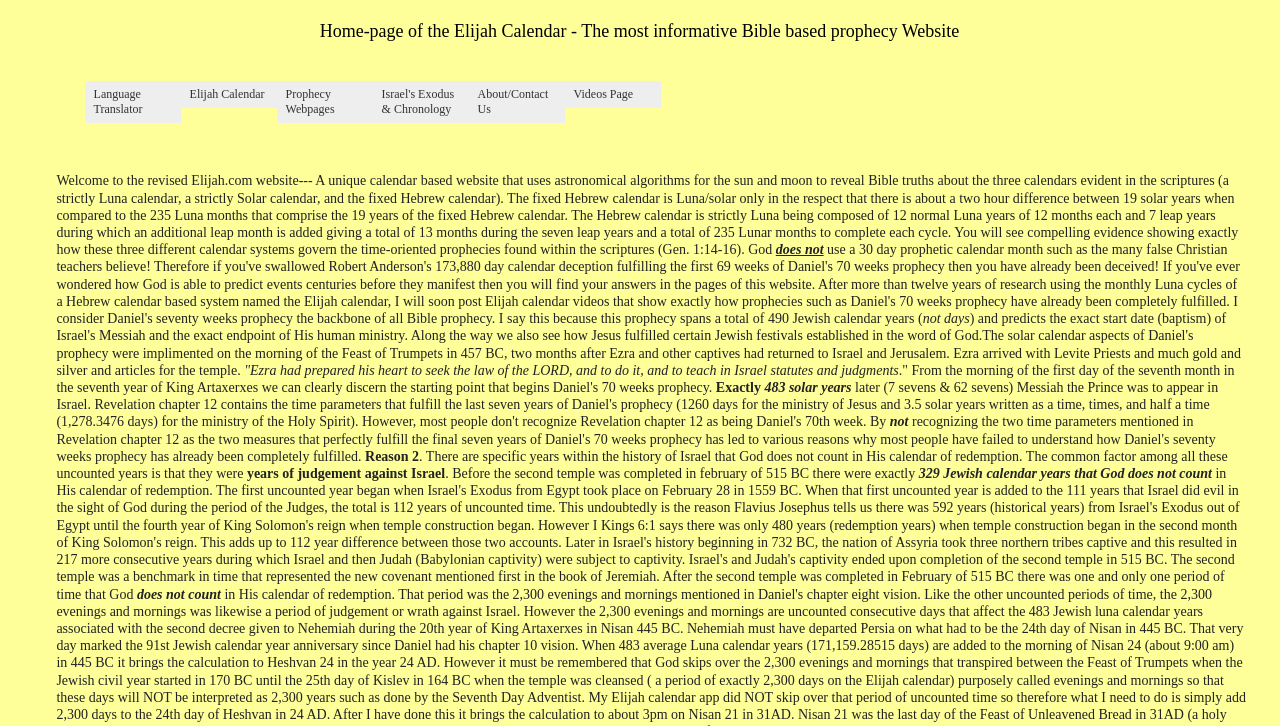Extract the bounding box coordinates for the described element: "Israel's Exodus & Chronology". The coordinates should be represented as four float numbers between 0 and 1: [left, top, right, bottom].

[0.291, 0.112, 0.366, 0.169]